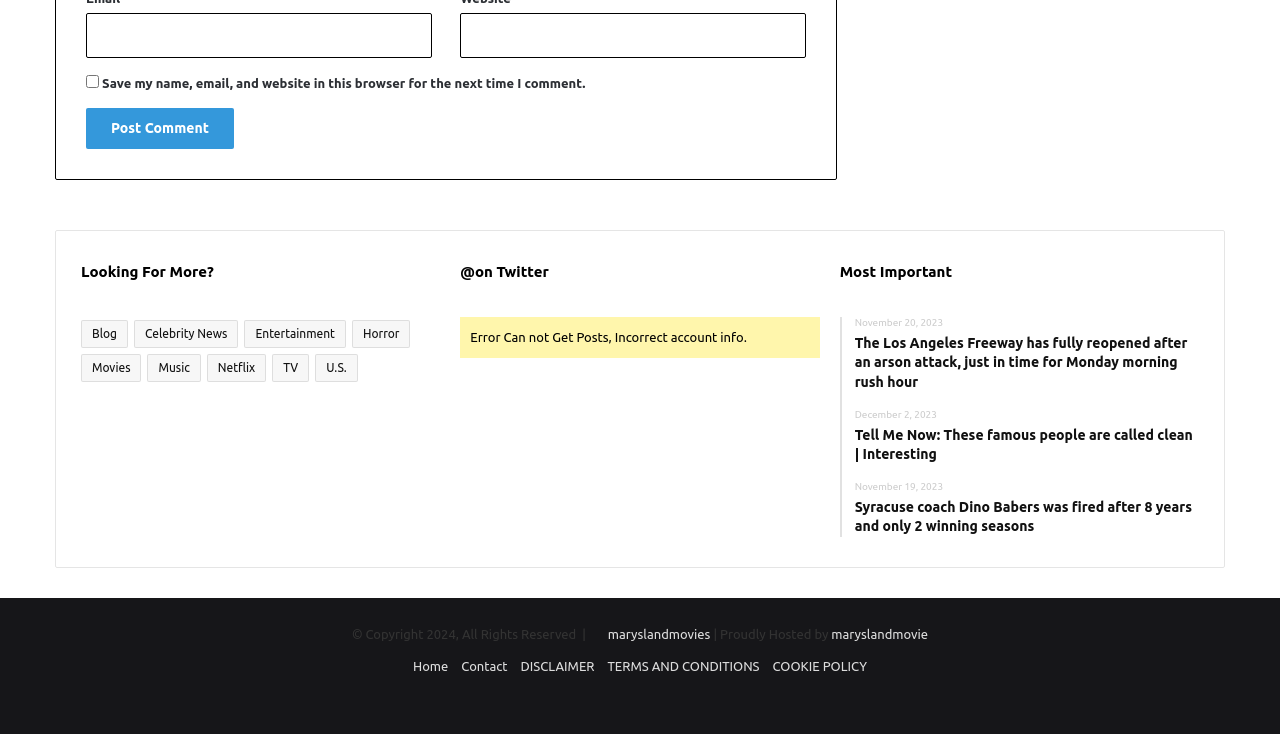Determine the bounding box coordinates of the area to click in order to meet this instruction: "Enter email address".

[0.067, 0.017, 0.337, 0.079]